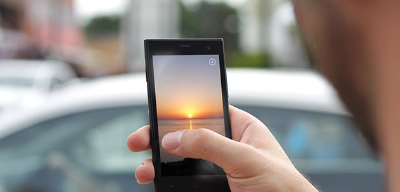What is the setting of the scene in the background?
Refer to the image and offer an in-depth and detailed answer to the question.

In the background, blurred outlines of cars and greenery suggest the setting is a casual outdoor area. This implies that the scene is not in a formal or indoor setting, but rather in a relaxed outdoor environment.